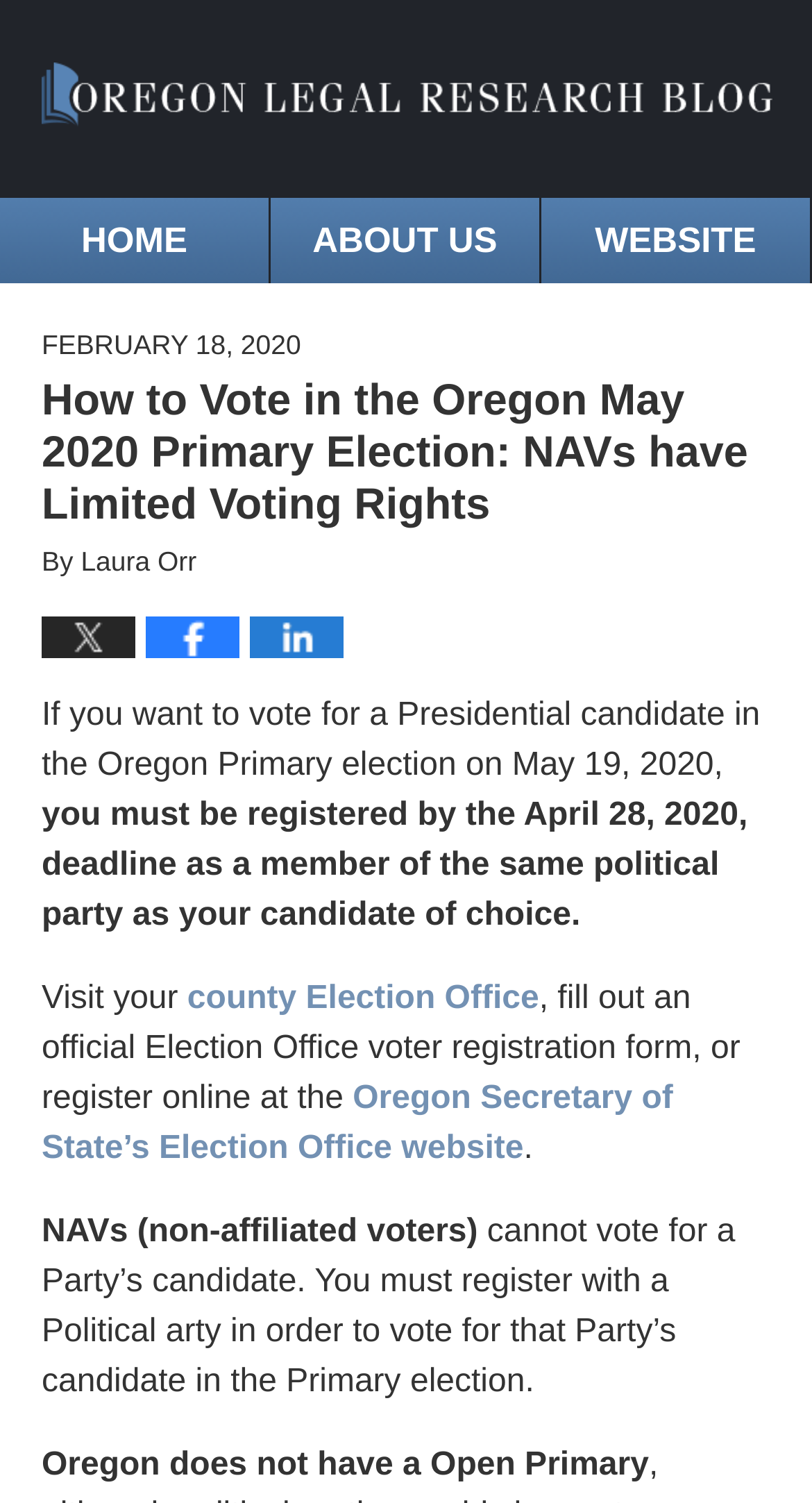Please locate the bounding box coordinates for the element that should be clicked to achieve the following instruction: "Register to vote online at the Oregon Secretary of State’s Election Office website". Ensure the coordinates are given as four float numbers between 0 and 1, i.e., [left, top, right, bottom].

[0.051, 0.719, 0.829, 0.776]